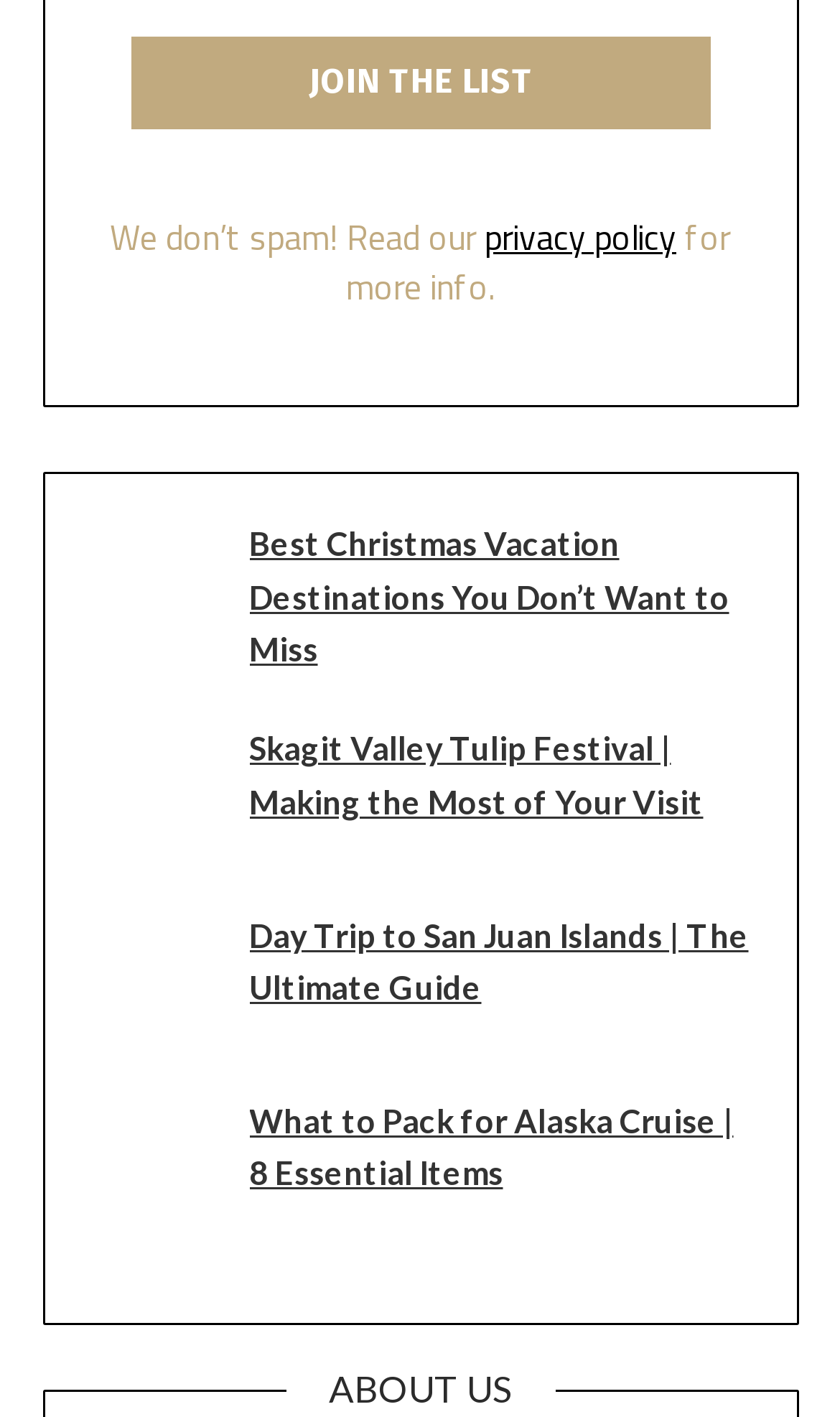Please answer the following query using a single word or phrase: 
What is the section title at the bottom?

ABOUT US